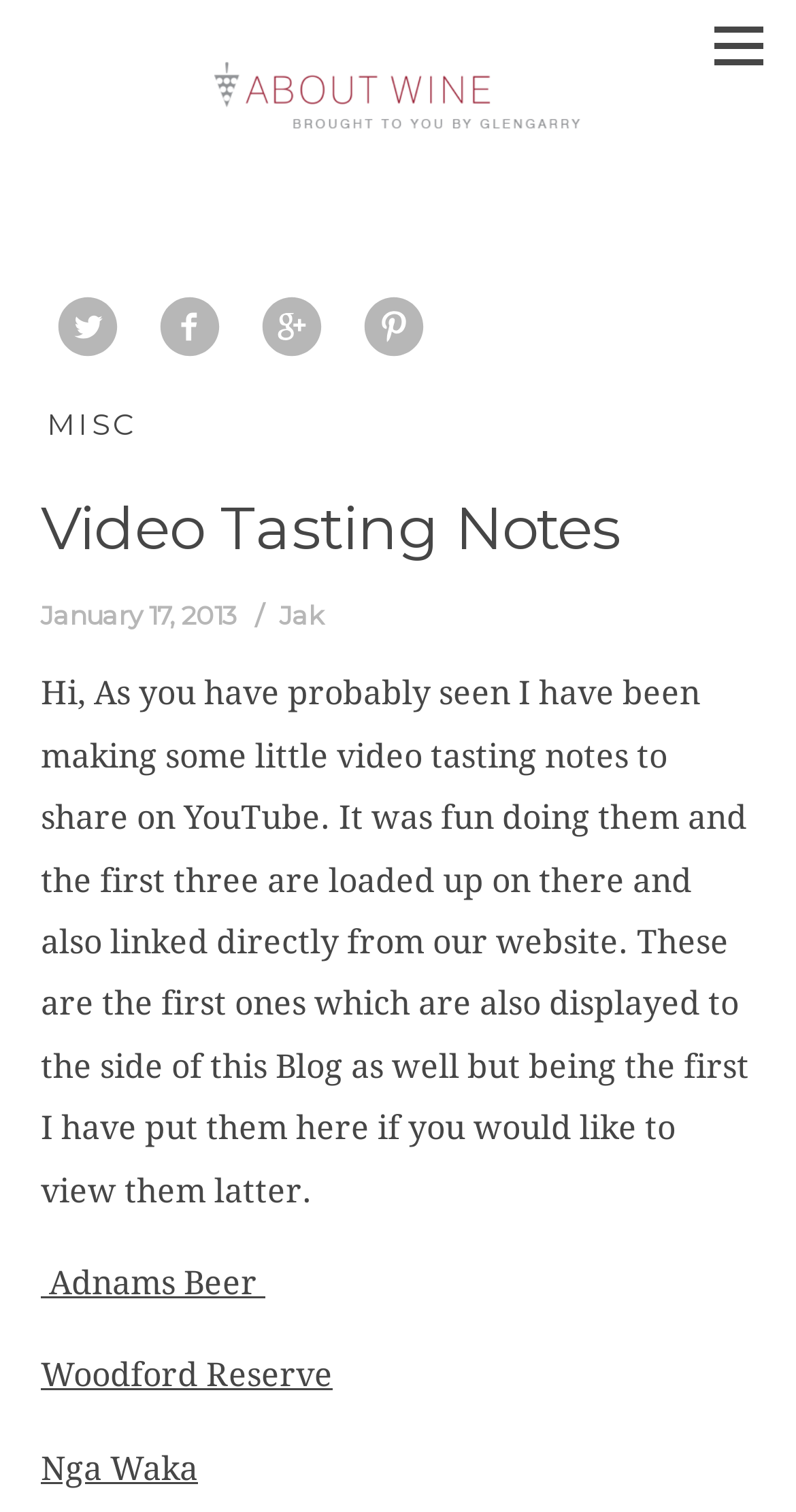Determine the bounding box coordinates for the UI element with the following description: "Nga Waka". The coordinates should be four float numbers between 0 and 1, represented as [left, top, right, bottom].

[0.051, 0.958, 0.249, 0.984]